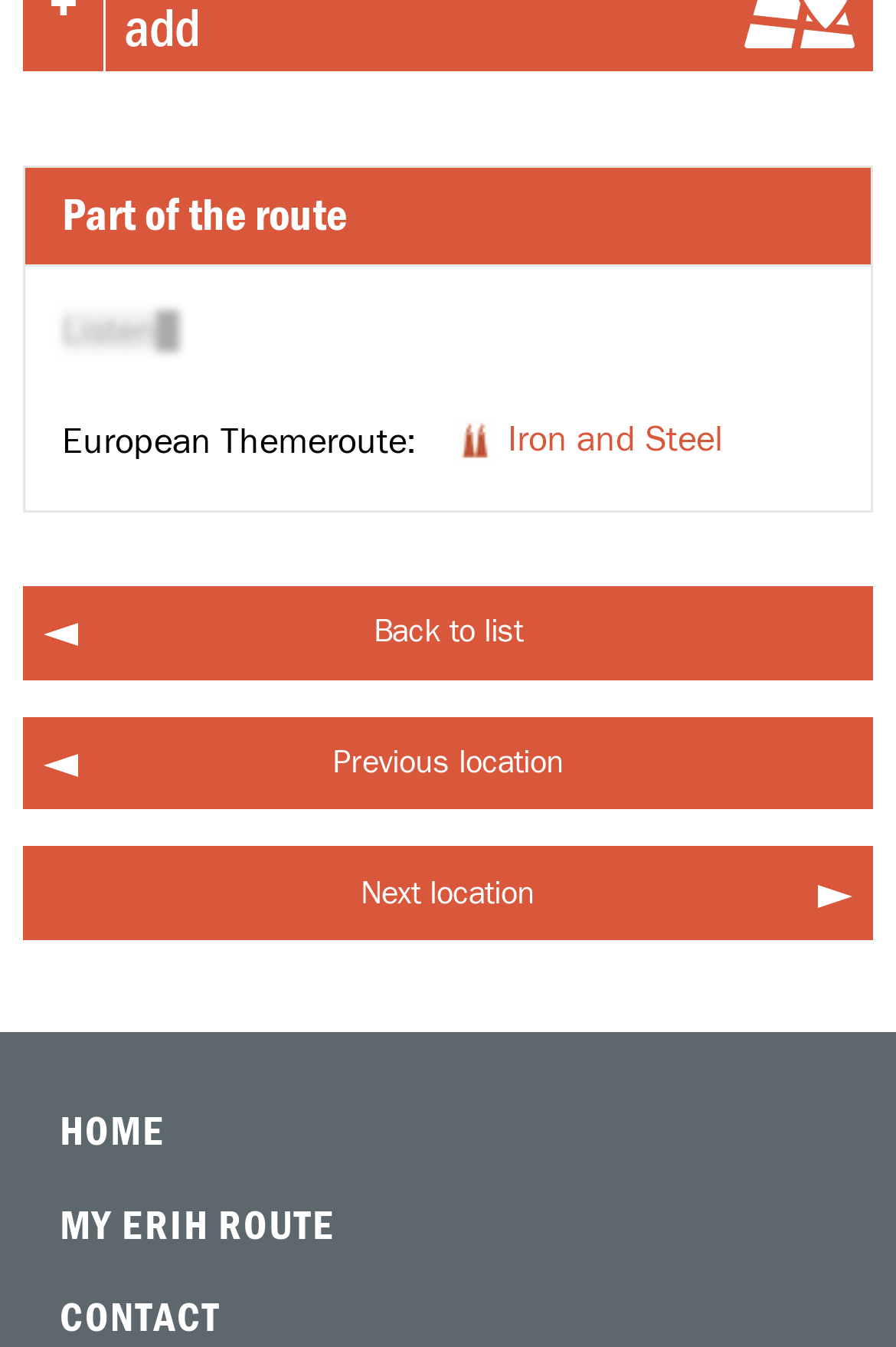Answer the question using only one word or a concise phrase: What is the purpose of the 'start readSpeaker App' link?

Listen